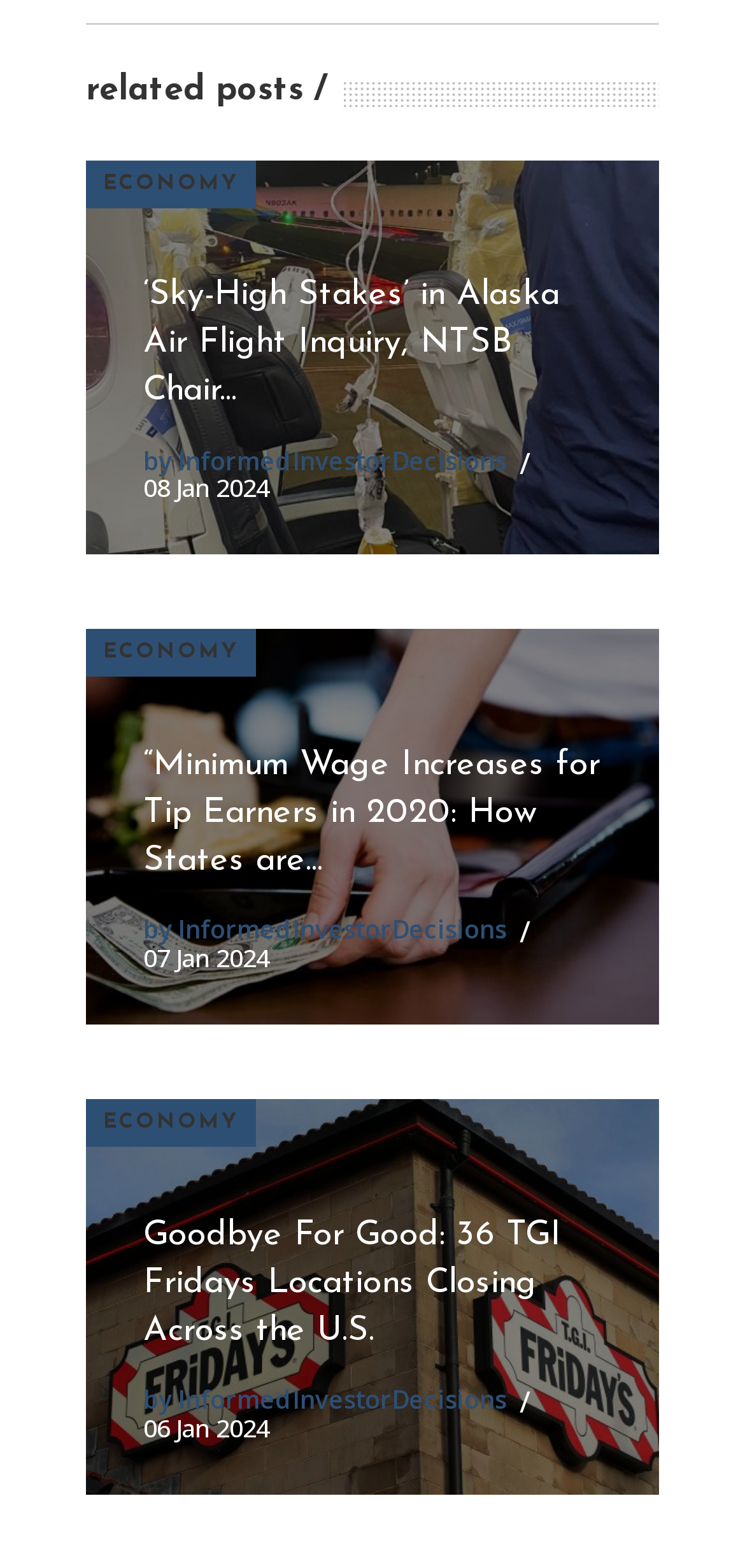What is the date of the oldest article on this page?
Using the information from the image, give a concise answer in one word or a short phrase.

06 Jan 2024